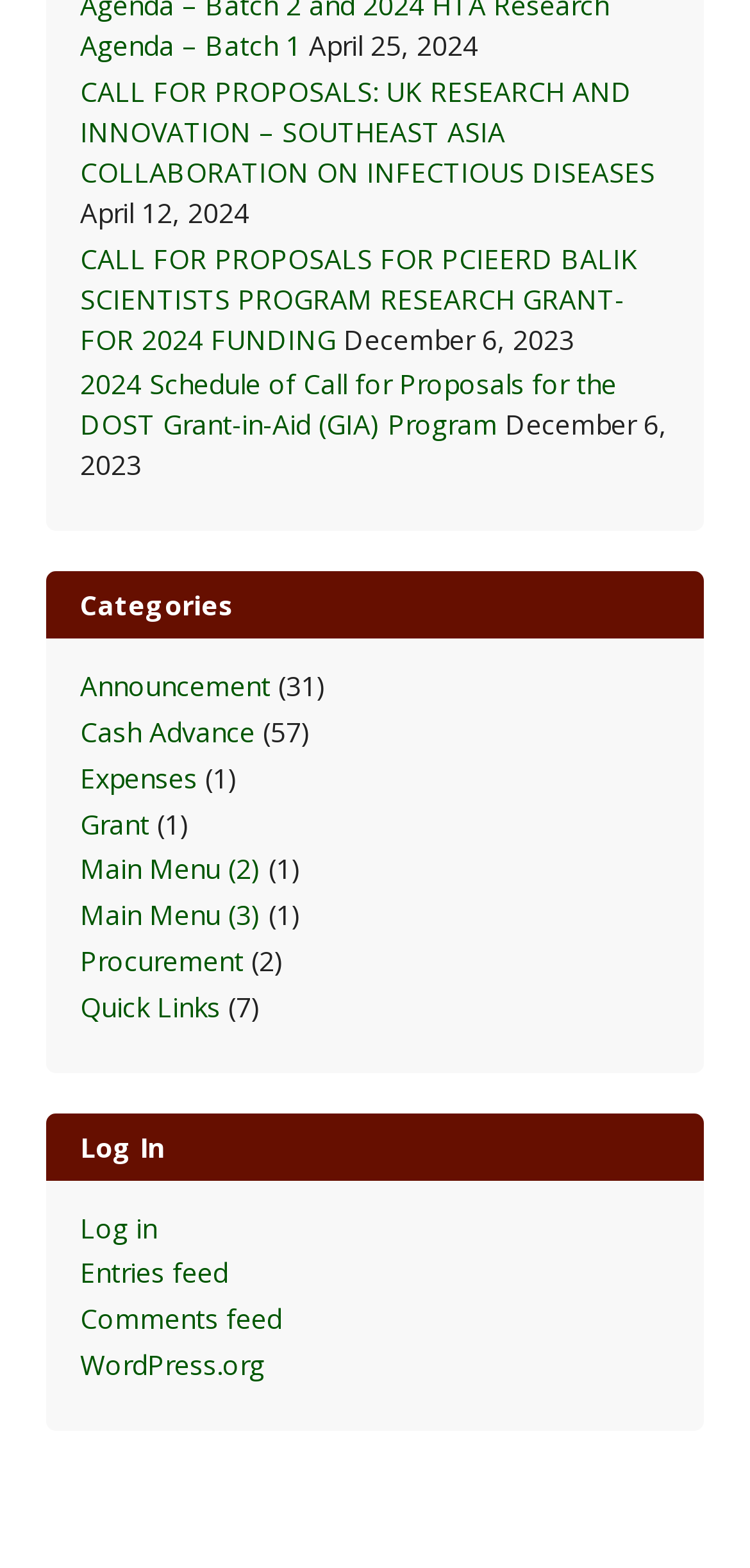Locate the bounding box coordinates of the element to click to perform the following action: 'Check announcements'. The coordinates should be given as four float values between 0 and 1, in the form of [left, top, right, bottom].

[0.106, 0.426, 0.36, 0.449]